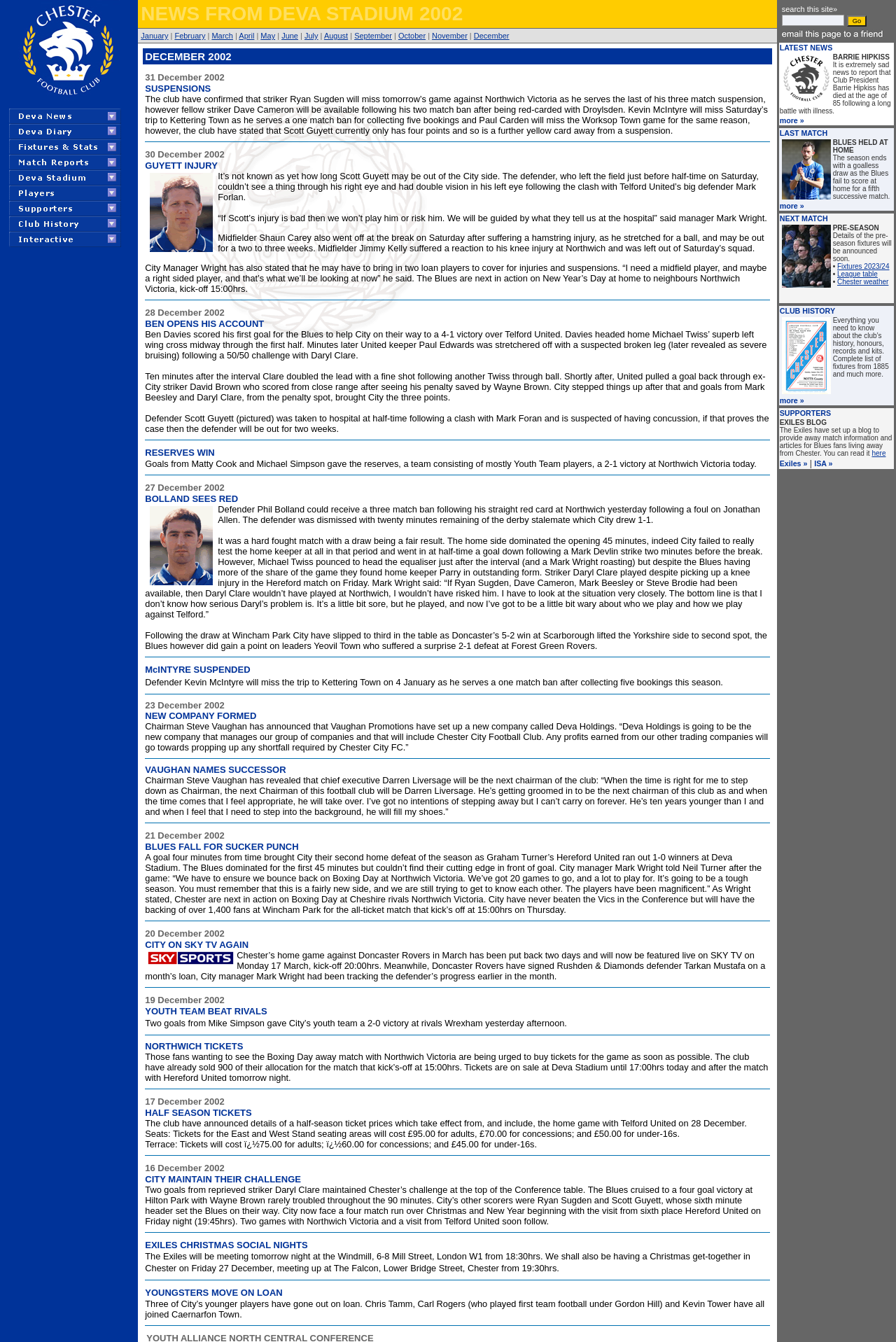Who is the City manager mentioned in the news reports?
Use the screenshot to answer the question with a single word or phrase.

Mark Wright